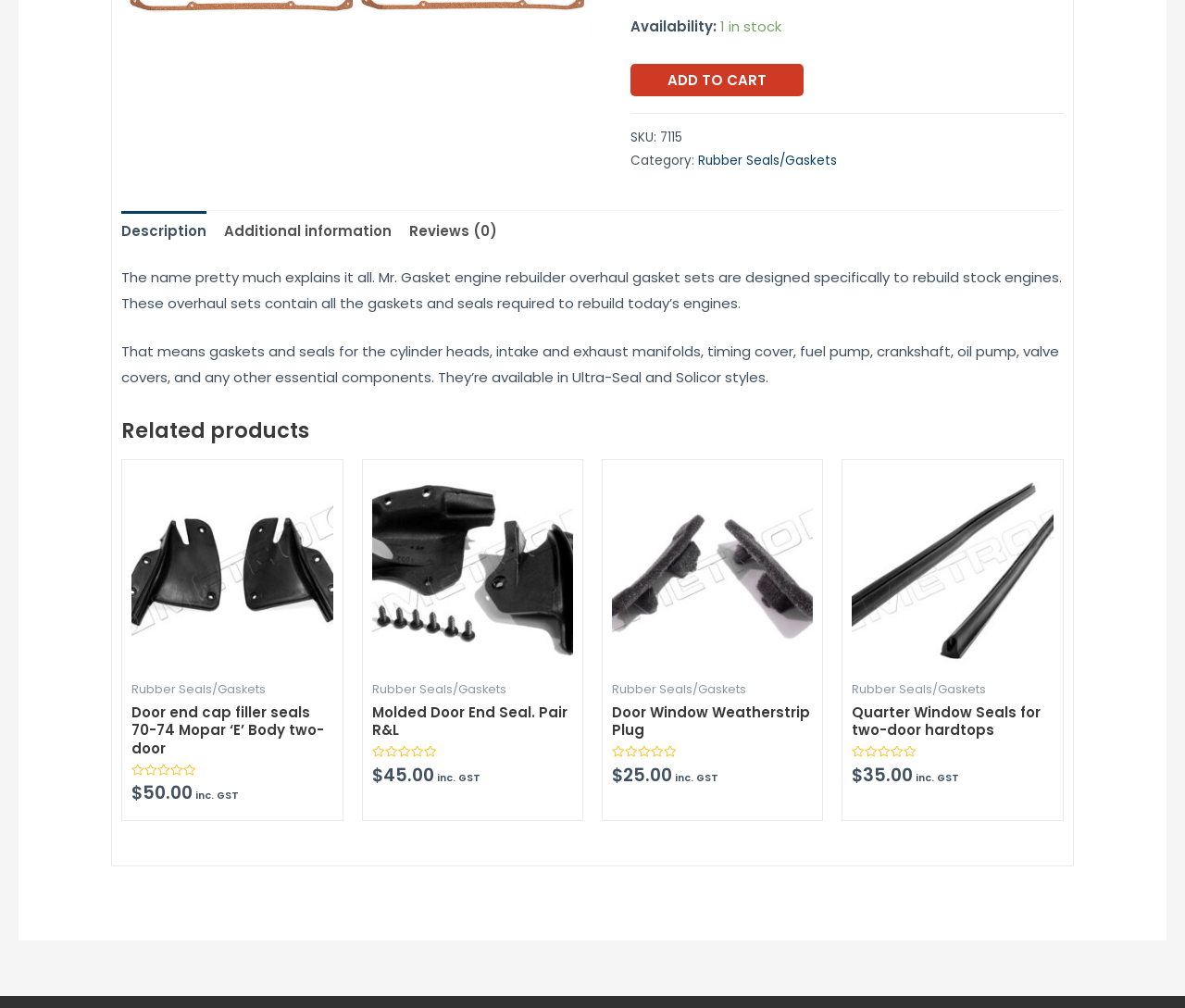For the given element description Add to Cart, determine the bounding box coordinates of the UI element. The coordinates should follow the format (top-left x, top-left y, bottom-right x, bottom-right y) and be within the range of 0 to 1.

[0.532, 0.063, 0.678, 0.095]